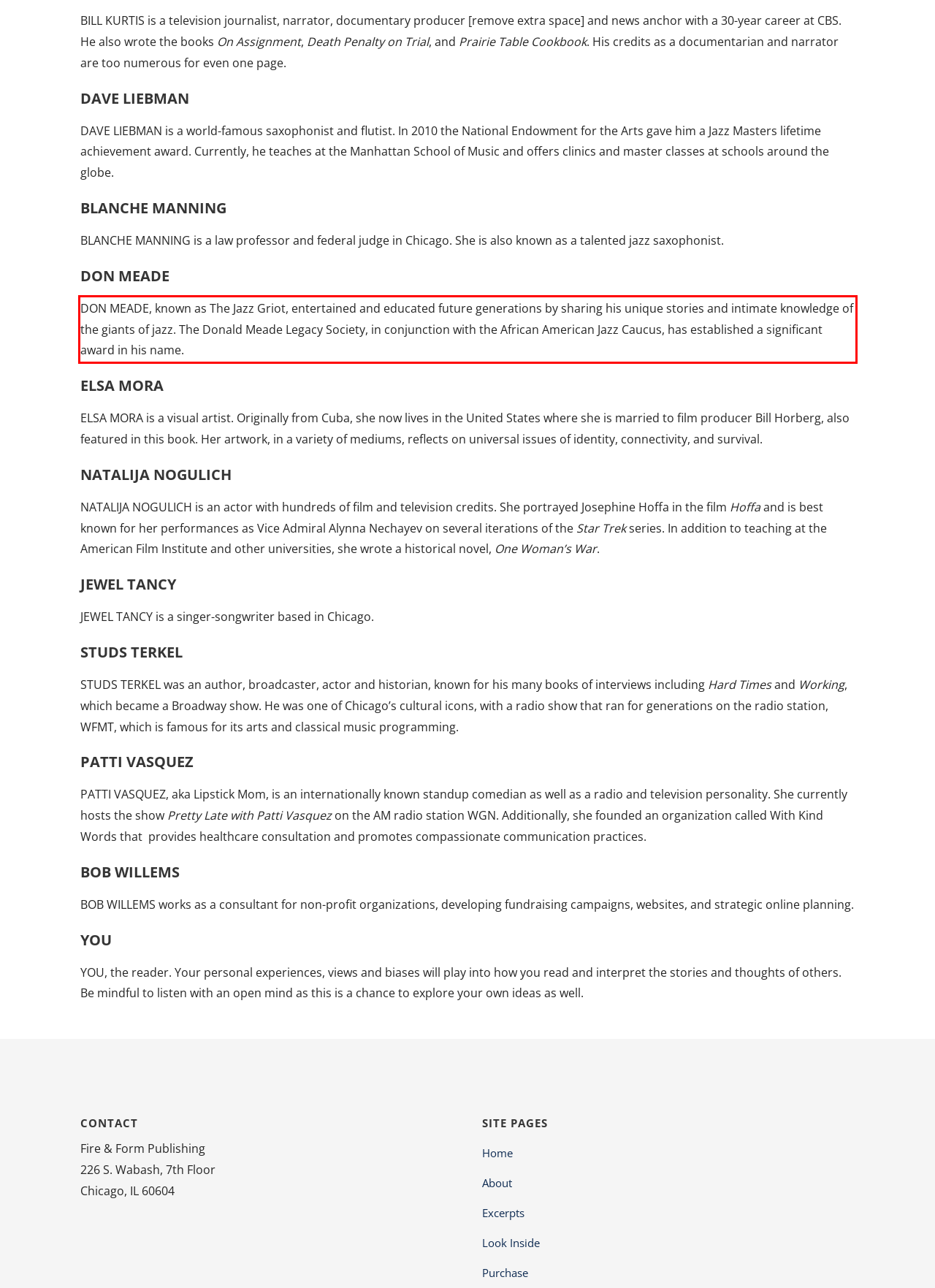Given a screenshot of a webpage containing a red bounding box, perform OCR on the text within this red bounding box and provide the text content.

DON MEADE, known as The Jazz Griot, entertained and educated future generations by sharing his unique stories and intimate knowledge of the giants of jazz. The Donald Meade Legacy Society, in conjunction with the African American Jazz Caucus, has established a significant award in his name.